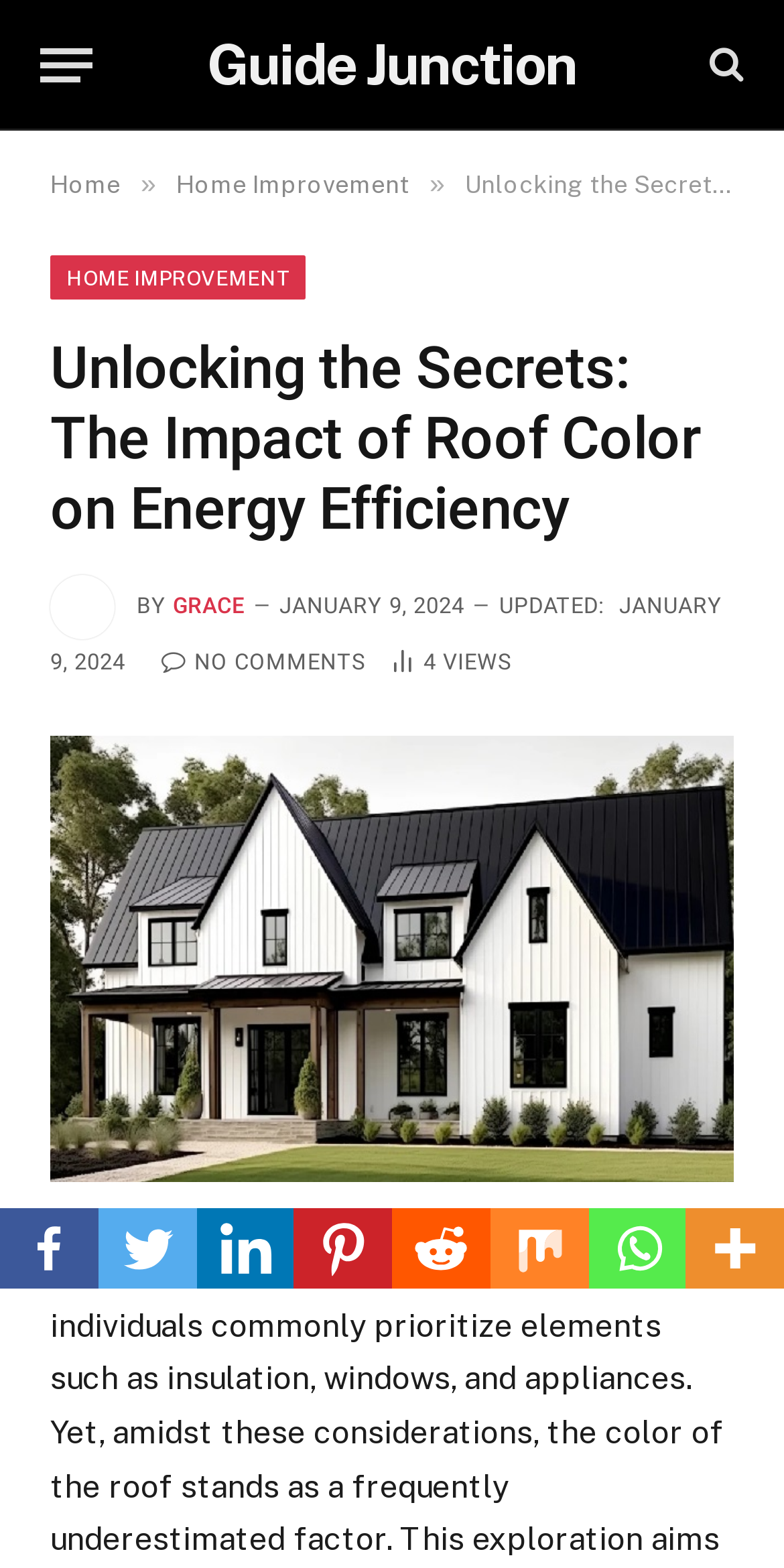How many article views are there?
Provide a detailed and extensive answer to the question.

The number of article views can be found by looking at the section below the article title, where it says '4 Article Views'. This section also includes the text 'VIEWS'.